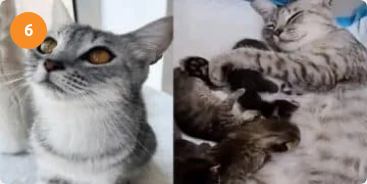Create a vivid and detailed description of the image.

This heartwarming image showcases a beautiful gray tabby cat with striking golden eyes, gazing adoringly upwards, juxtaposed with a cozy scene of the same cat lying contentedly while surrounded by her adorable kittens. Their playful presence emphasizes the strong bond of nurturing and care, illustrating the transformation from a life of uncertainty to one filled with love and companionship. Captured in a moment of serenity, the cat radiates warmth as she watches over her little ones, symbolizing the joys of motherhood and the beauty of rescued lives. This touching photograph is part of a narrative celebrating compassionate individuals coming to the aid of stray animals, highlighting the impactful stories of love and kindness in rescuing and fostering vulnerable creatures.